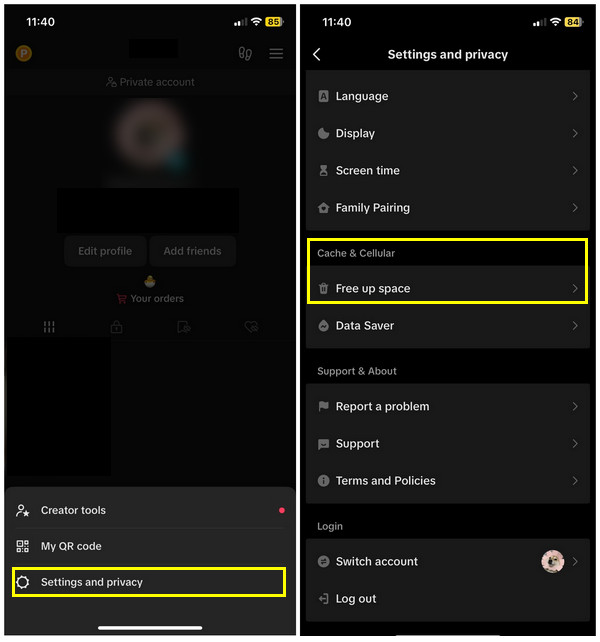Describe every aspect of the image in detail.

The image displays the TikTok application settings, specifically highlighting the "Settings and privacy" menu on the left side and the "Cache & Cellular" section on the right. Users can access these settings to manage their app preferences and troubleshoot issues. The highlighted options include the ability to "Free up space," an essential feature for improving performance and resolving potential audio sync problems in TikTok. This visual guide serves as an informative reference for users looking to clear the app cache as a straightforward solution to enhance their viewing experience.